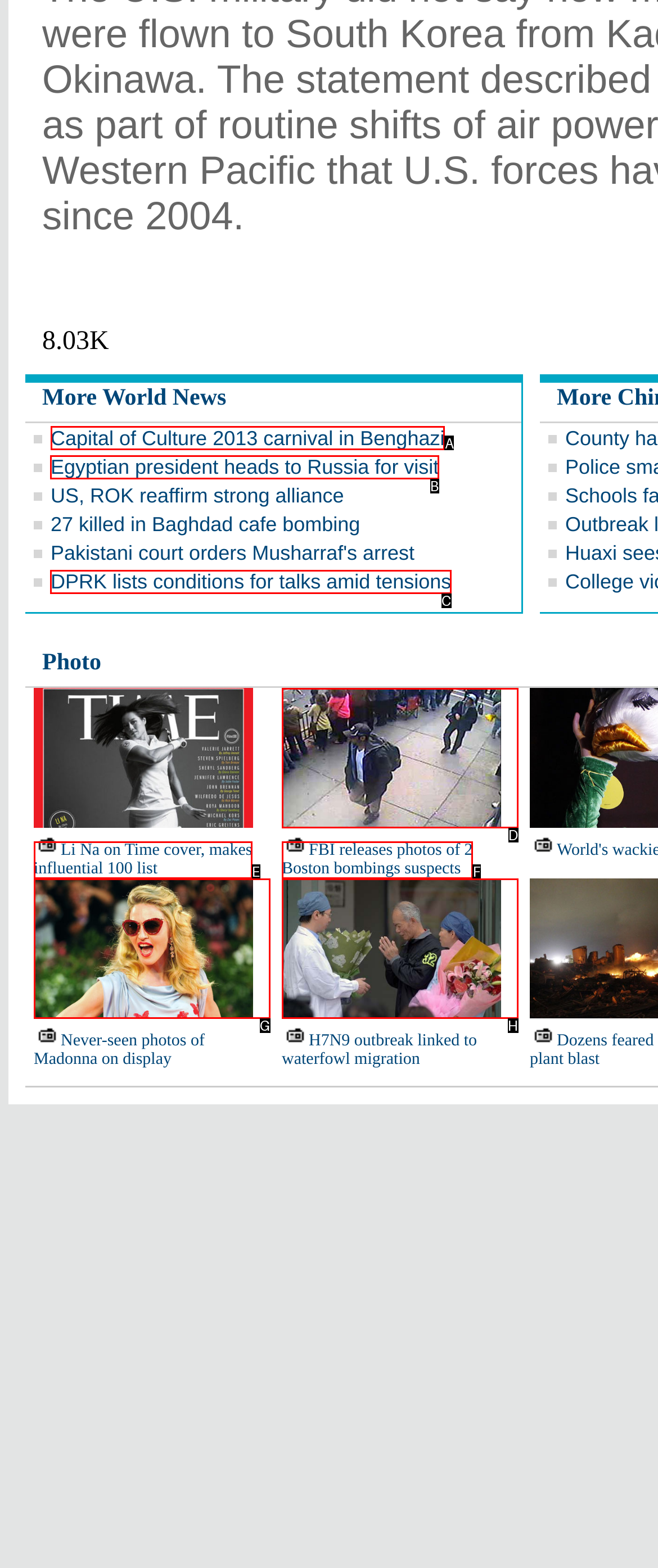Identify the correct UI element to click for this instruction: Read 'Capital of Culture 2013 carnival in Benghazi'
Respond with the appropriate option's letter from the provided choices directly.

A